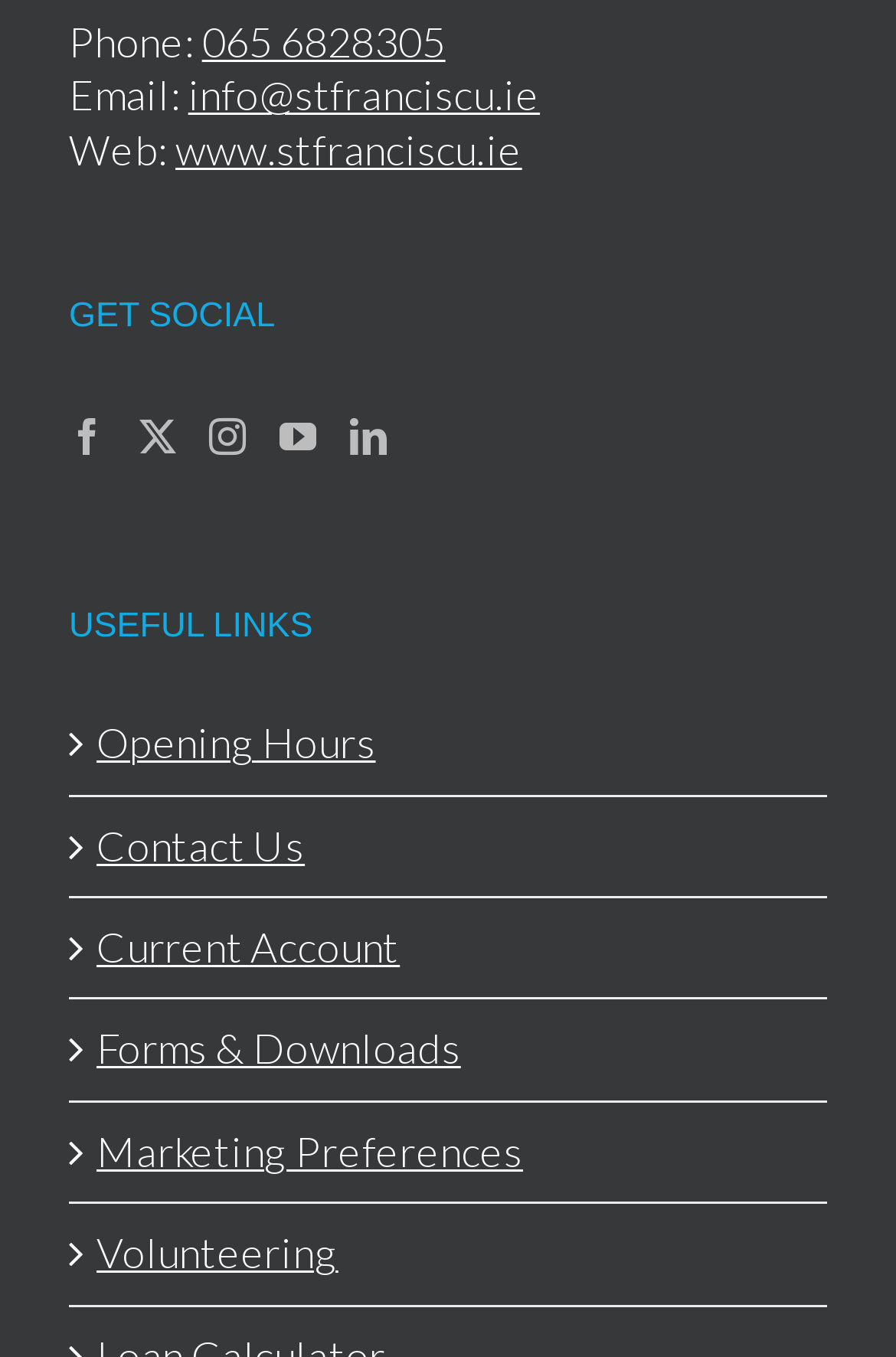What is the email address?
Look at the screenshot and give a one-word or phrase answer.

info@stfranciscu.ie